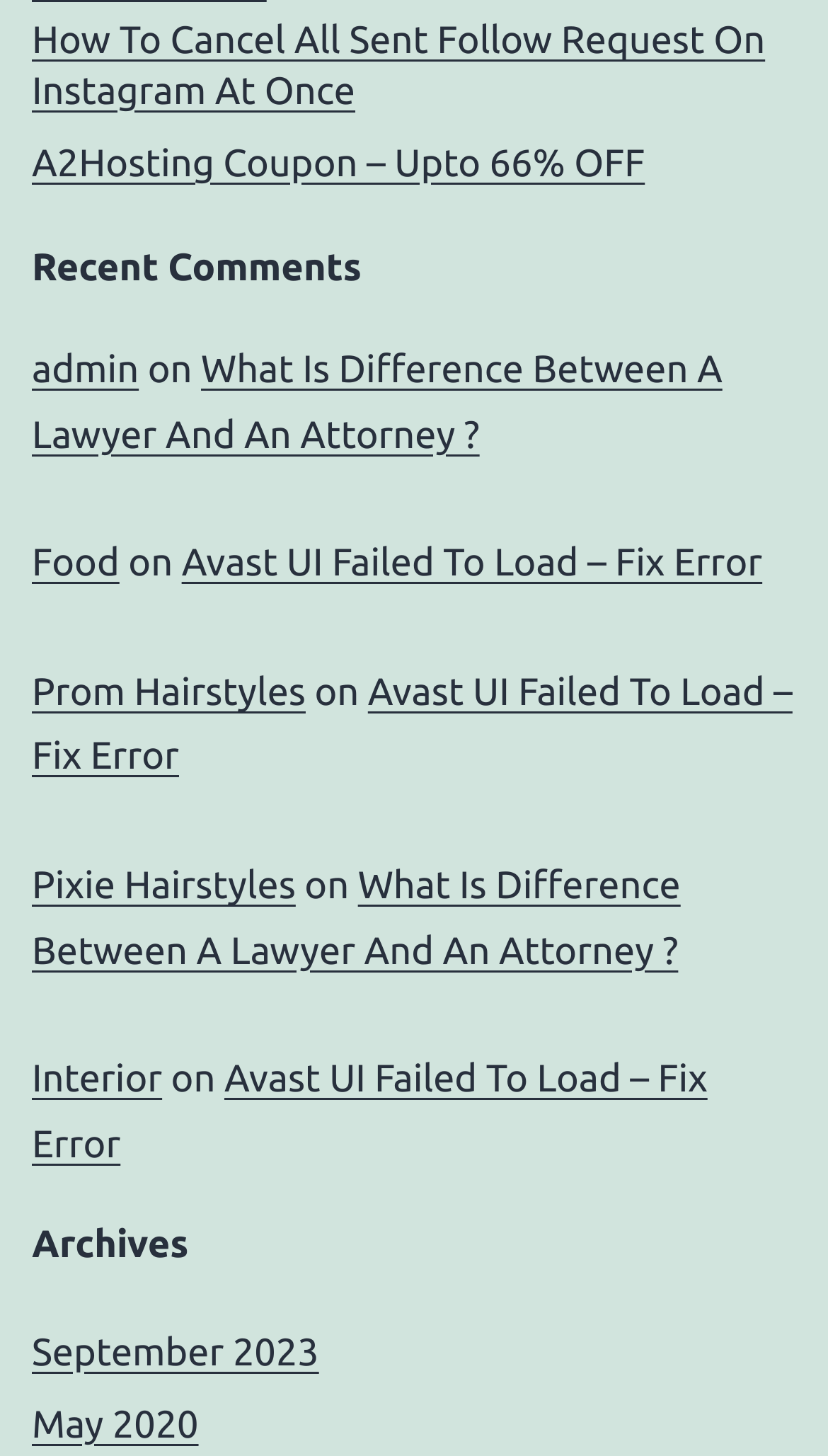Use a single word or phrase to respond to the question:
What is the category of the third article?

Prom Hairstyles